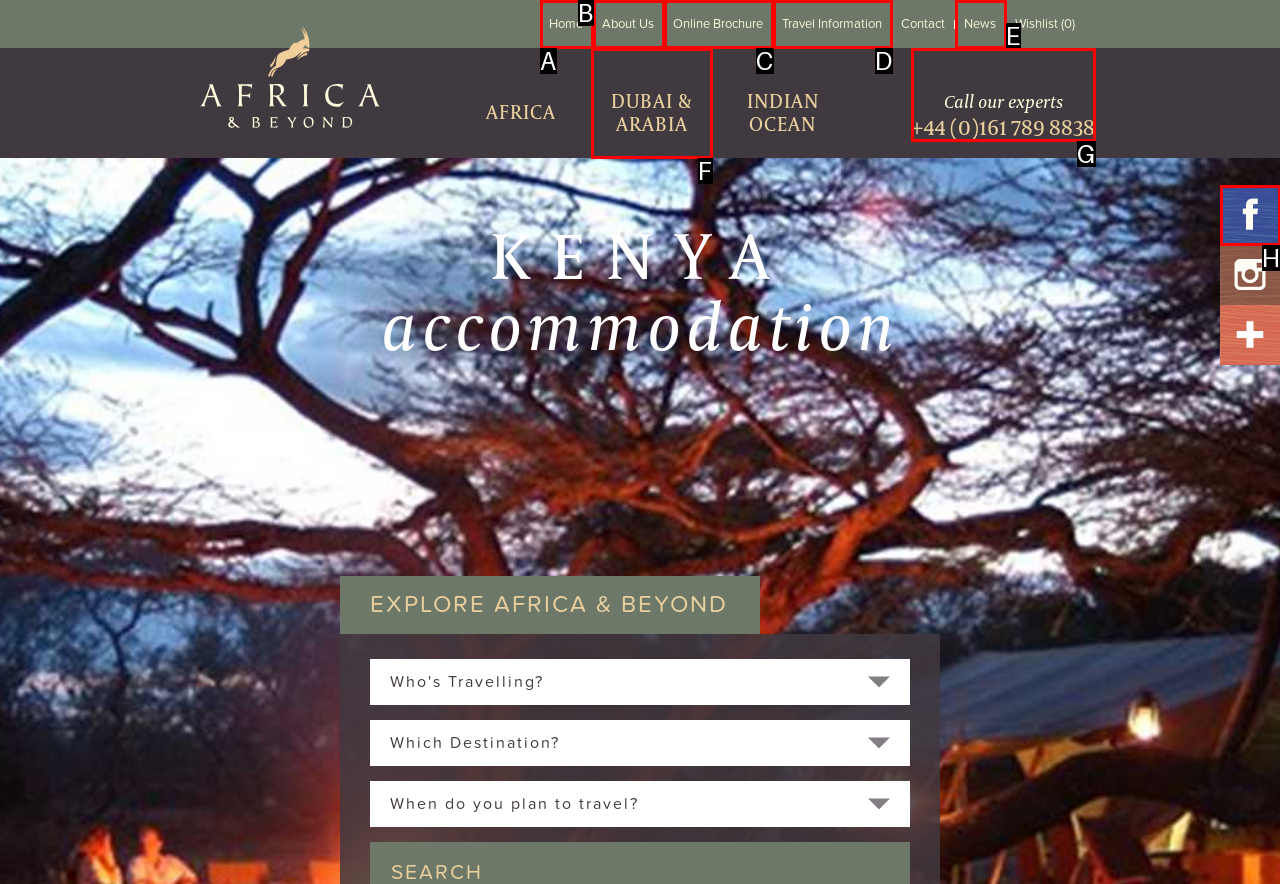Given the element description: About us, choose the HTML element that aligns with it. Indicate your choice with the corresponding letter.

None